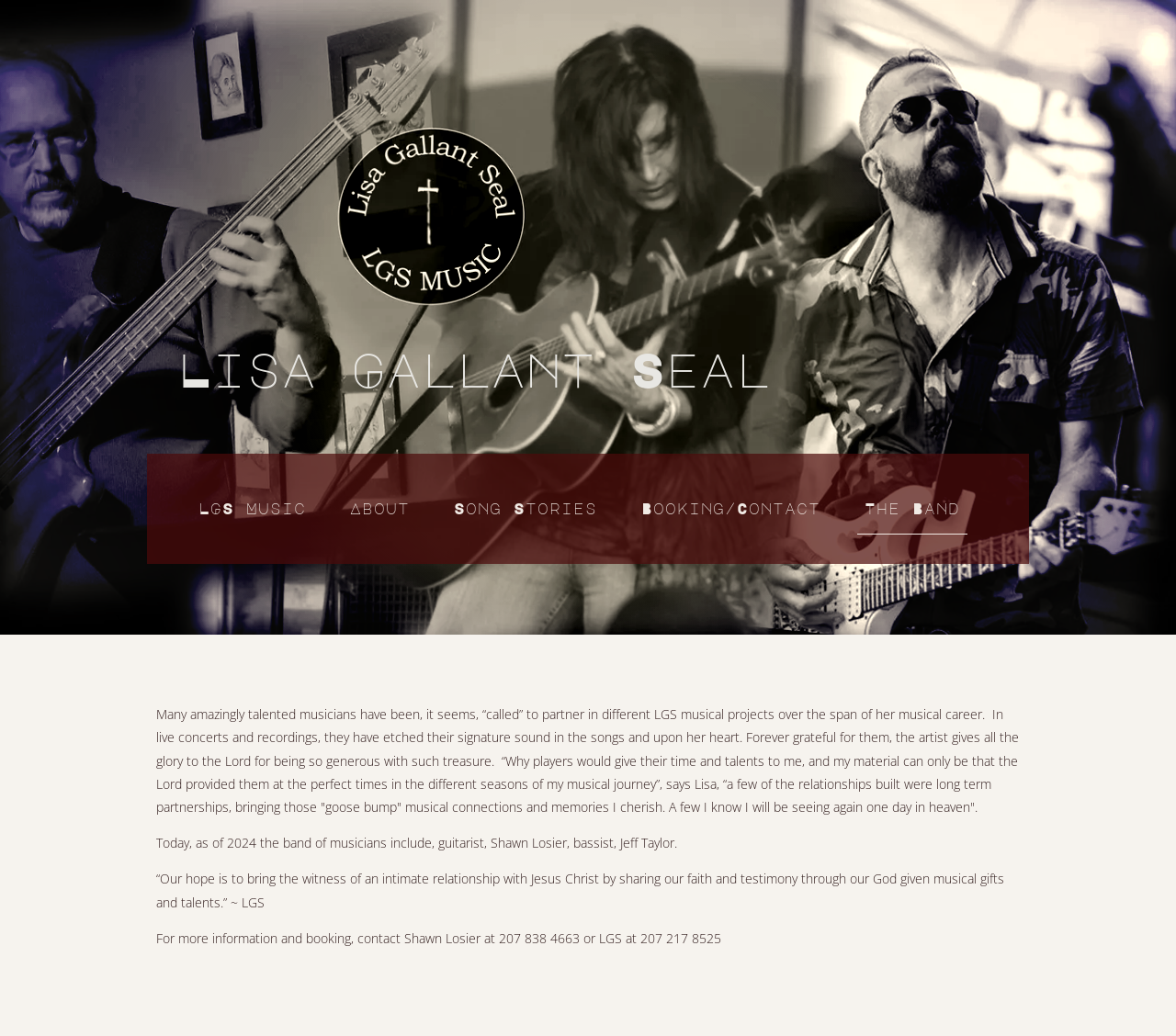Find the bounding box coordinates for the HTML element described in this sentence: "Lisa Gallant Seal". Provide the coordinates as four float numbers between 0 and 1, in the format [left, top, right, bottom].

[0.15, 0.35, 0.655, 0.38]